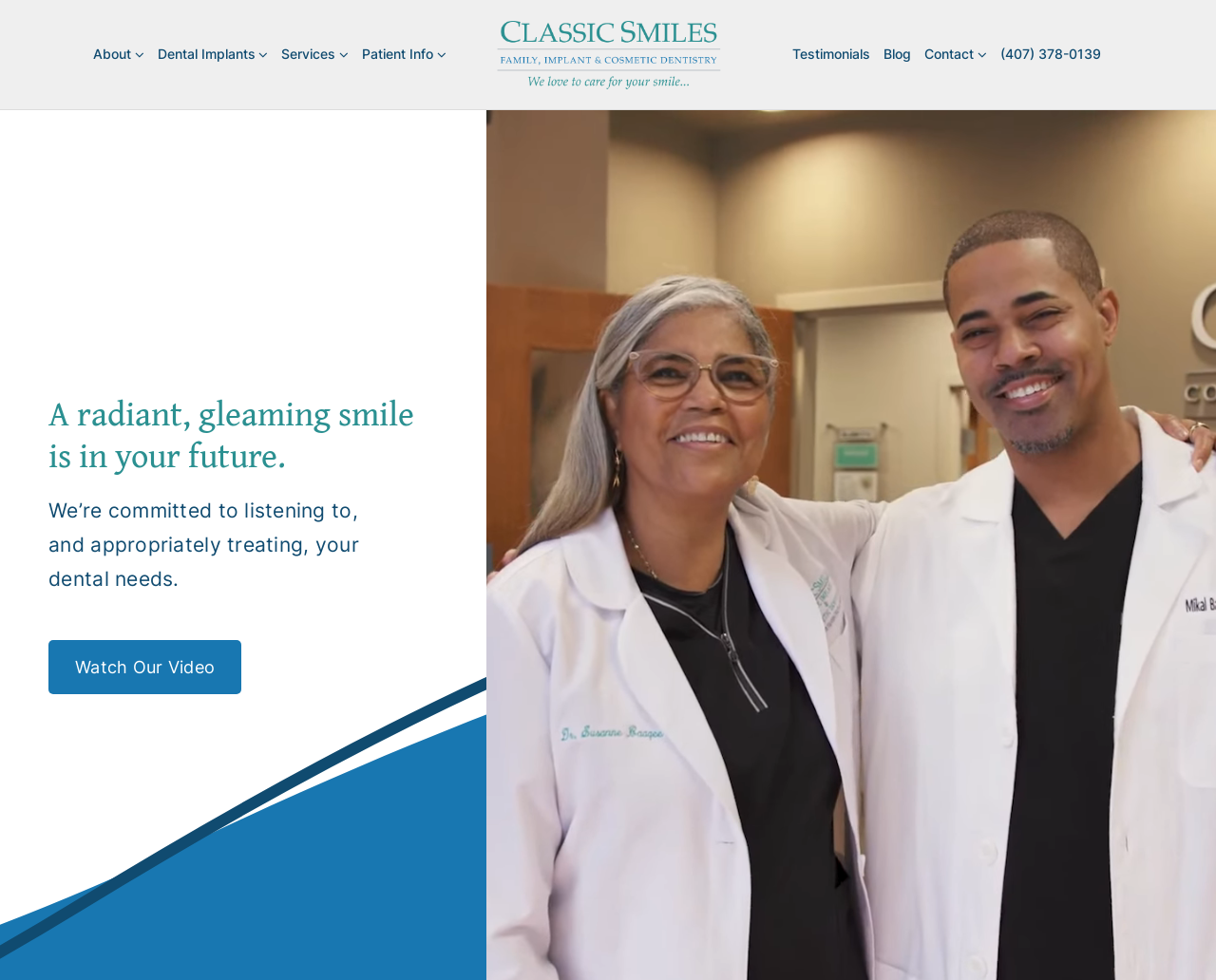What can visitors do on the webpage?
Please provide a single word or phrase as the answer based on the screenshot.

Watch a video